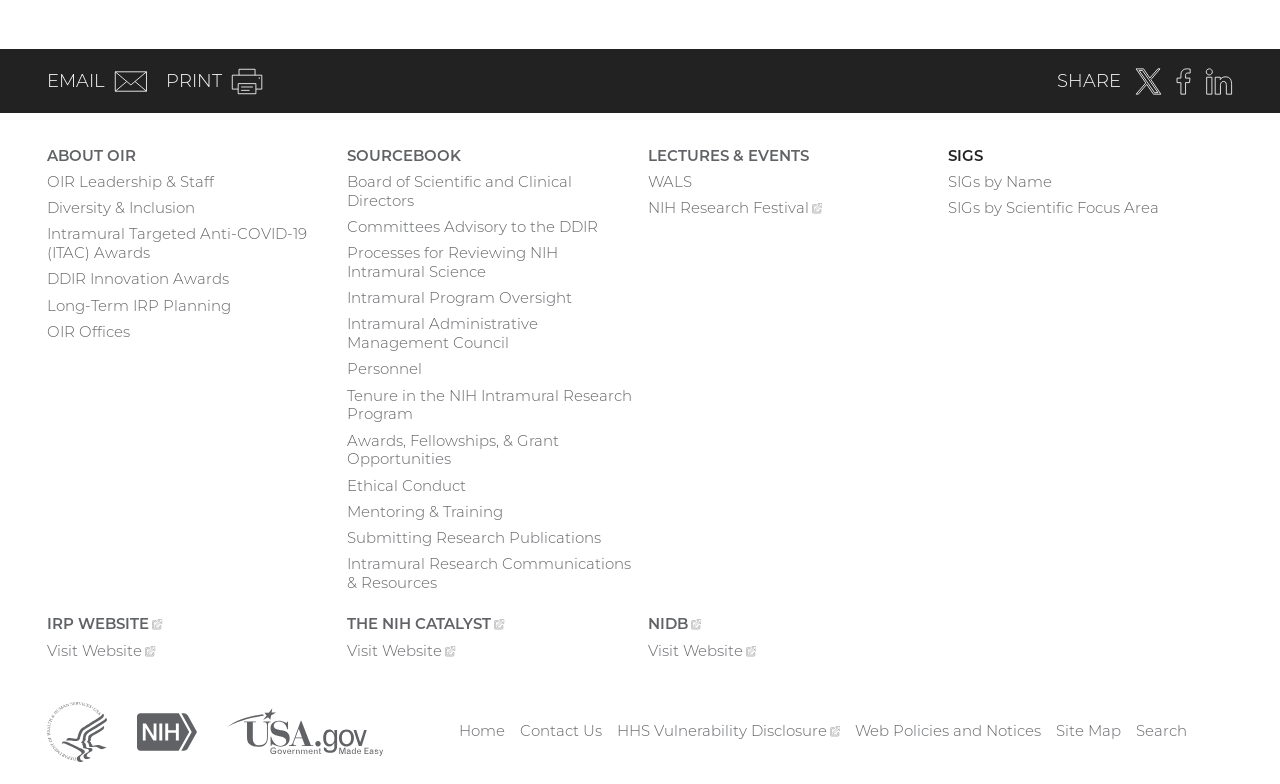What is the first link in the 'About OIR' section?
Please respond to the question with a detailed and thorough explanation.

I looked at the 'About OIR' section and found that the first link is 'OIR Leadership & Staff', which is located at the top of the section.